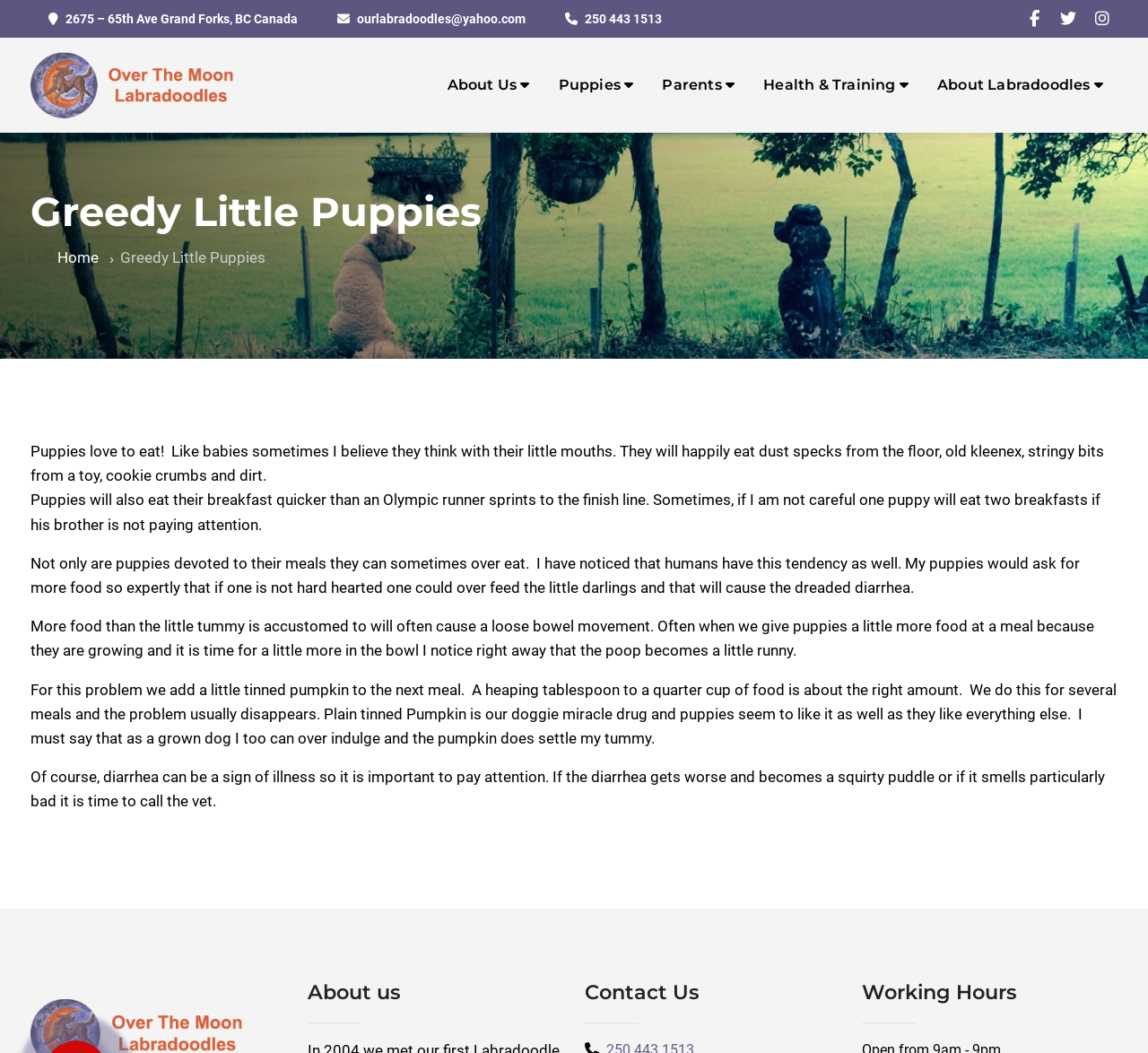From the webpage screenshot, predict the bounding box of the UI element that matches this description: "Parents".

[0.564, 0.058, 0.652, 0.103]